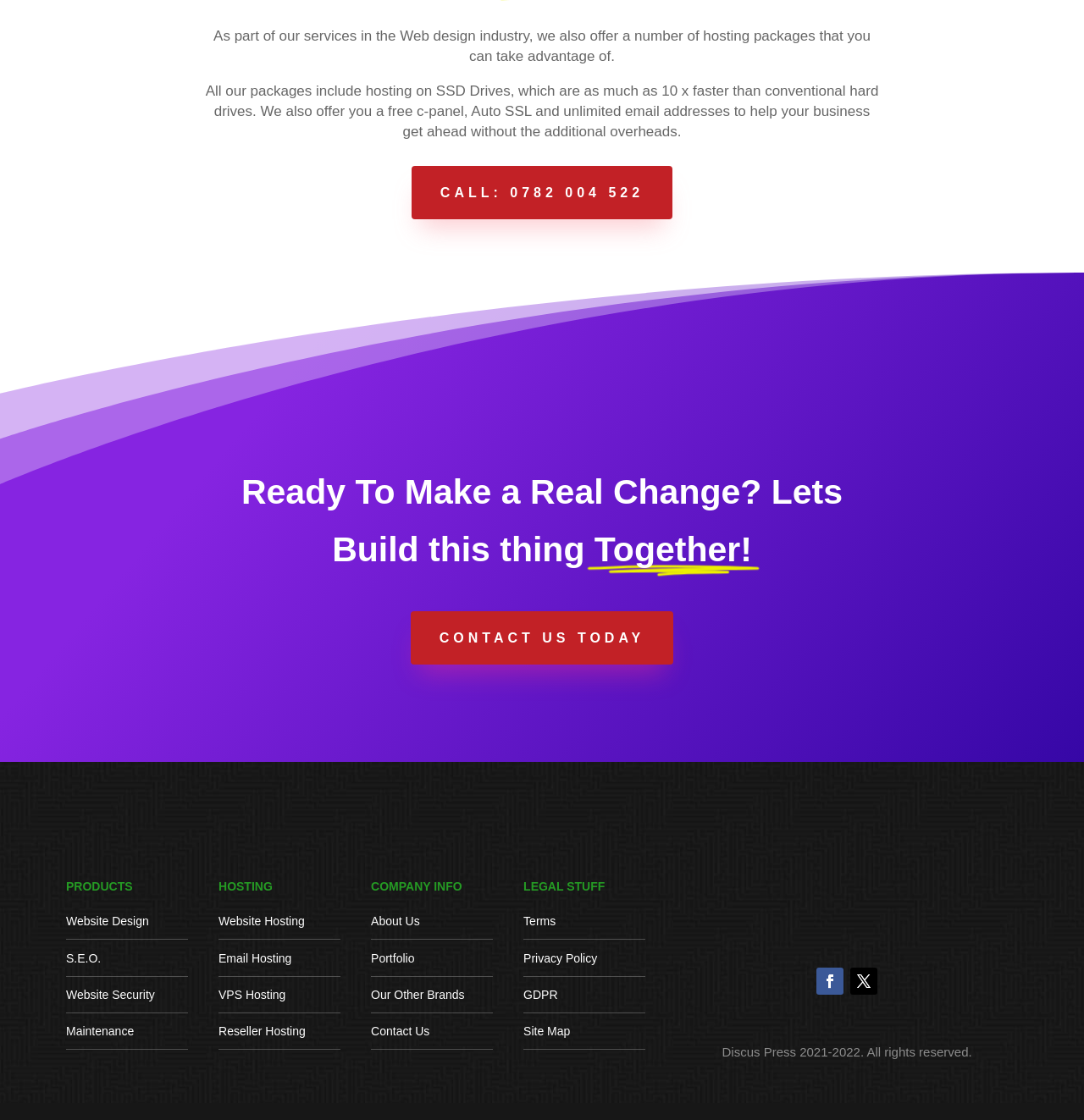Determine the bounding box coordinates of the clickable region to execute the instruction: "View portfolio". The coordinates should be four float numbers between 0 and 1, denoted as [left, top, right, bottom].

[0.342, 0.849, 0.382, 0.861]